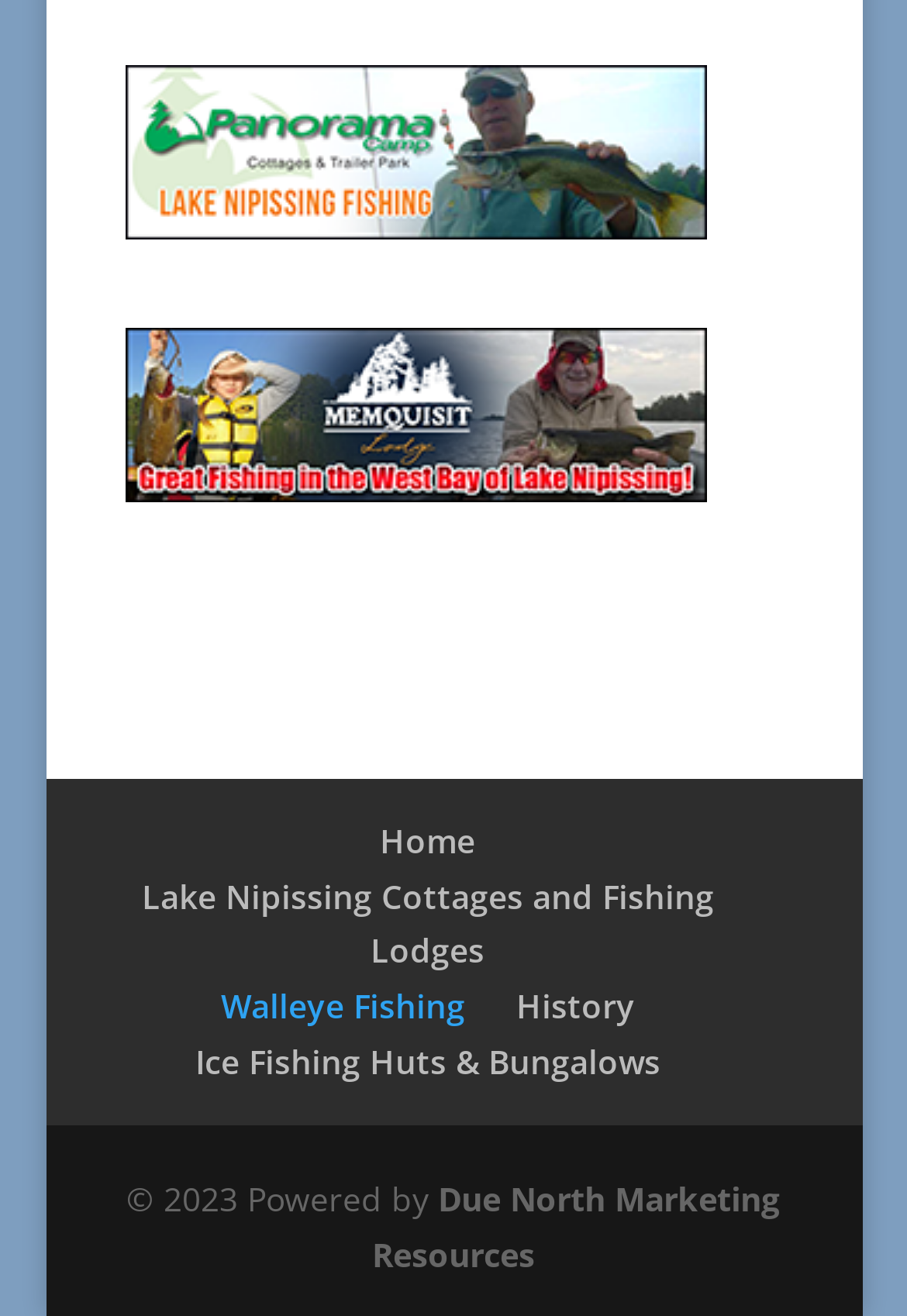How many links are there on the webpage?
Please look at the screenshot and answer in one word or a short phrase.

9